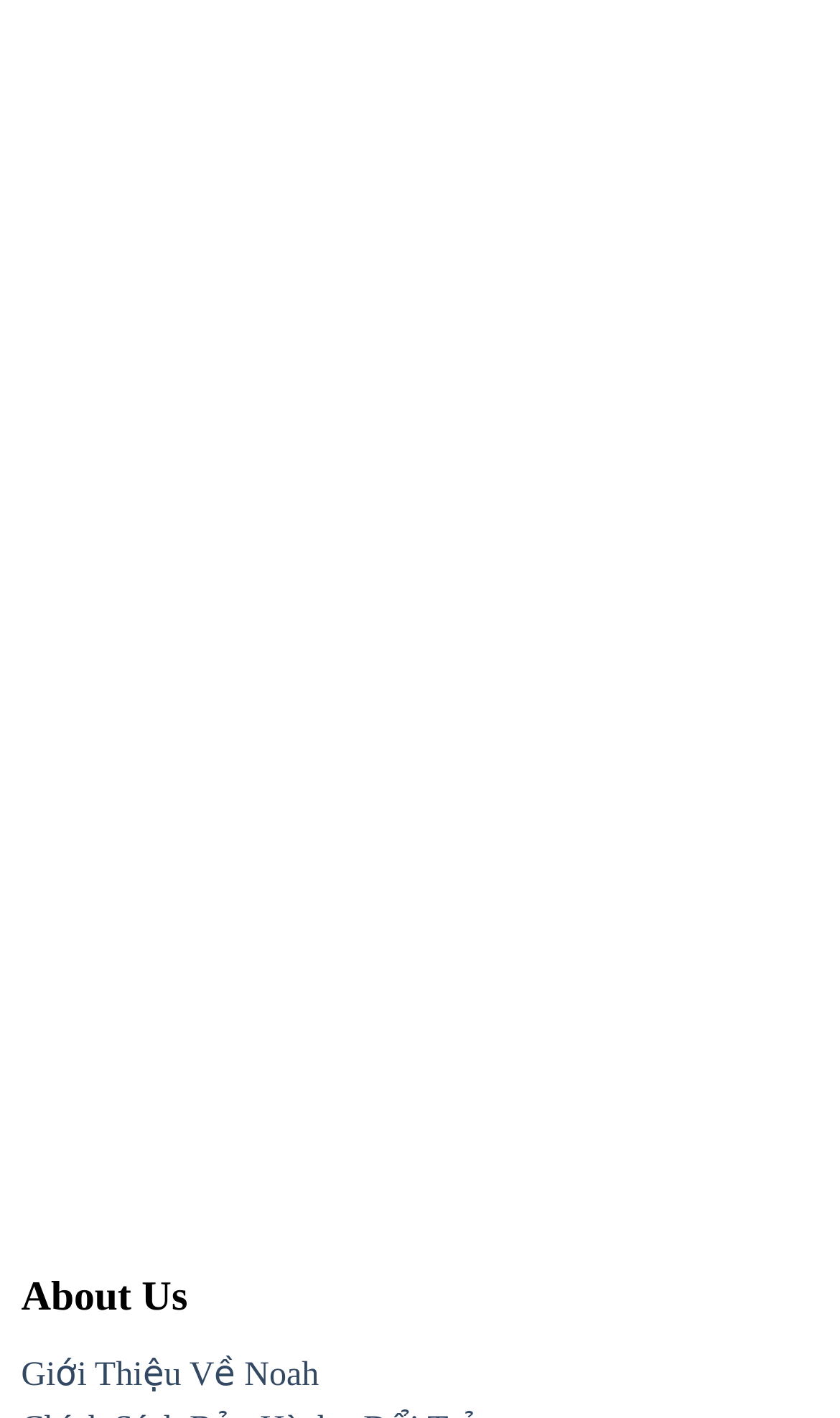Determine the bounding box coordinates of the section to be clicked to follow the instruction: "Fill in your name". The coordinates should be given as four float numbers between 0 and 1, formatted as [left, top, right, bottom].

[0.038, 0.373, 0.962, 0.434]